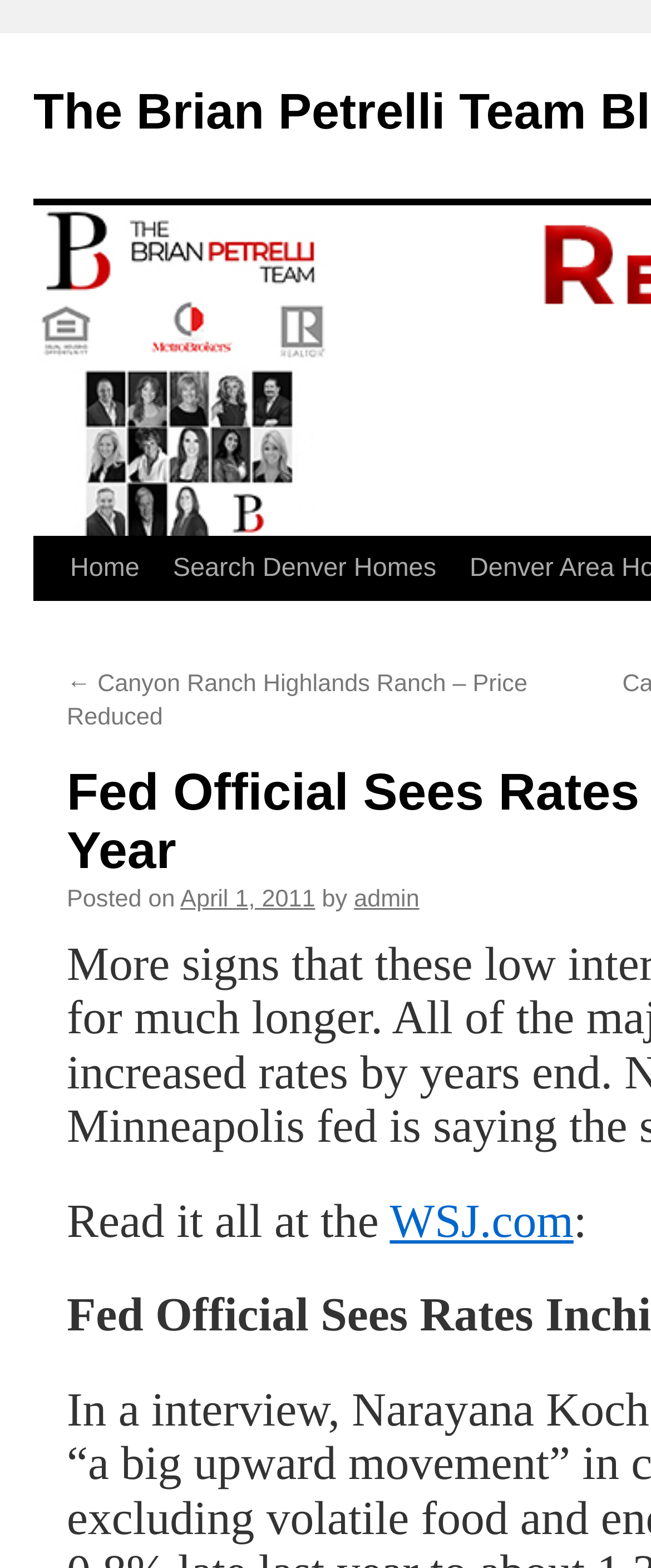Determine the main heading text of the webpage.

Fed Official Sees Rates Inching Up This Year